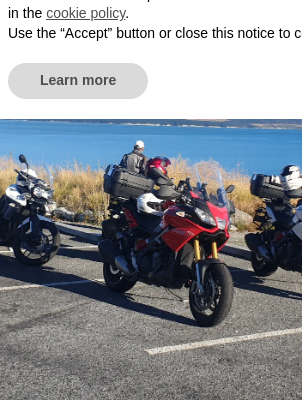Generate a detailed narrative of the image.

A picturesque scene capturing the thrill of adventure as a group of motorcycles stand parked by a breathtaking waterfront in New Zealand. The image features a striking red motorcycle prominently in the foreground, suggesting the excitement of exploring this stunningly beautiful landscape. Surrounding it are several other bikes, hinting at the camaraderie of a small tour group enjoying the ride. The backdrop reveals a clear blue sky and tranquil waters, inviting viewers to imagine the adventures that await. This image symbolizes the essence of motorcycle tours in New Zealand, promising memorable journeys through its most remote and picturesque locations.